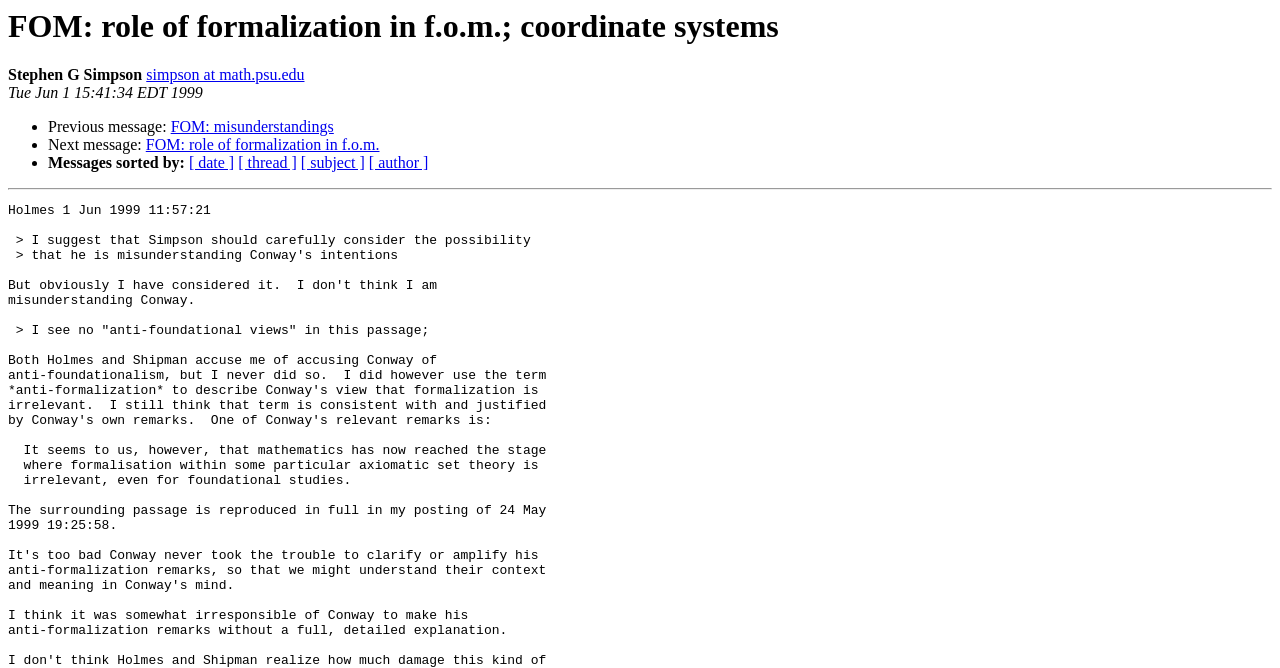What is the previous message about?
Utilize the information in the image to give a detailed answer to the question.

The previous message is about 'FOM: misunderstandings' as indicated by the link 'FOM: misunderstandings' located below the static text element 'Previous message:'.